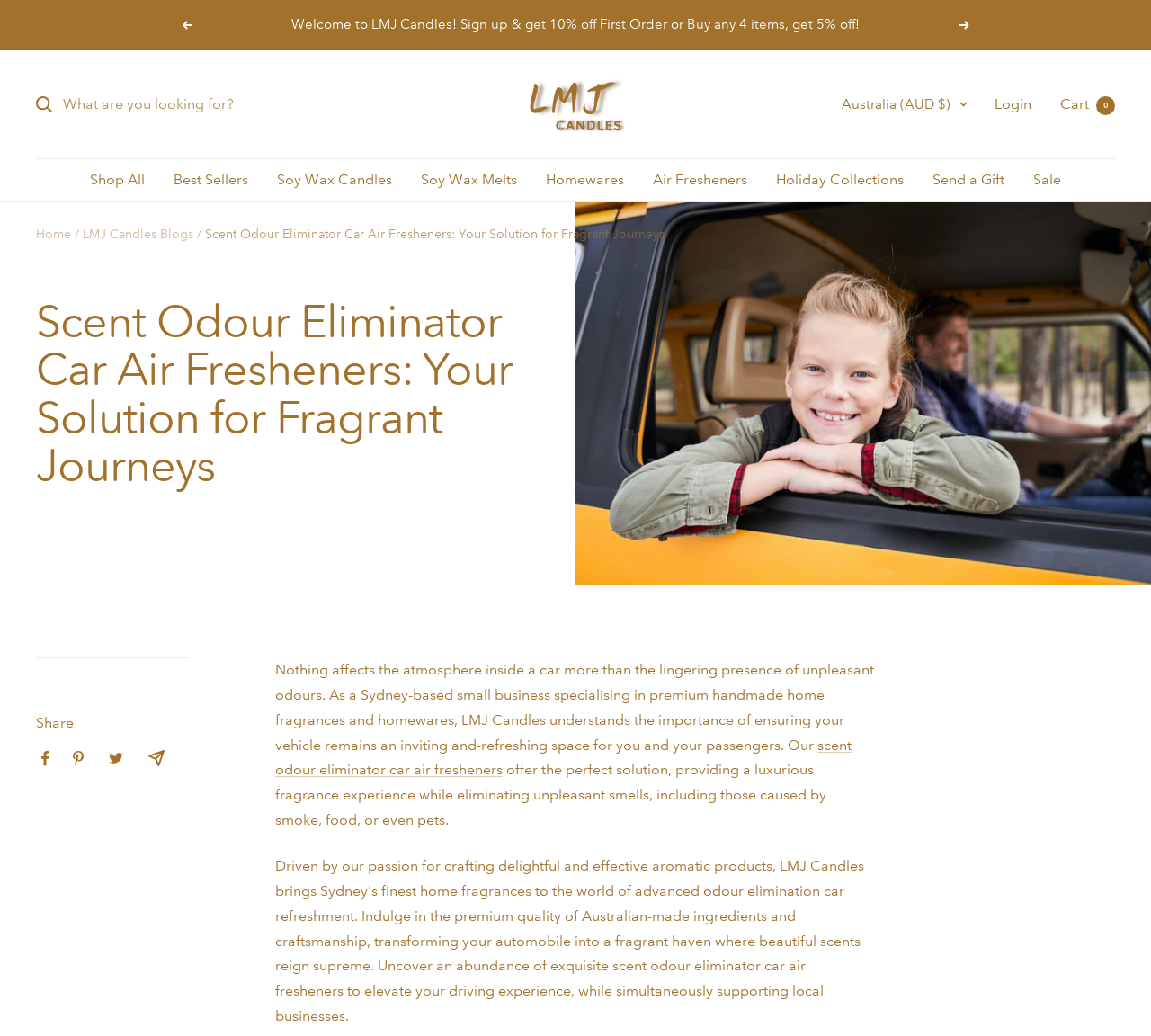Can you identify the bounding box coordinates of the clickable region needed to carry out this instruction: 'Browse air fresheners'? The coordinates should be four float numbers within the range of 0 to 1, stated as [left, top, right, bottom].

[0.567, 0.161, 0.649, 0.185]